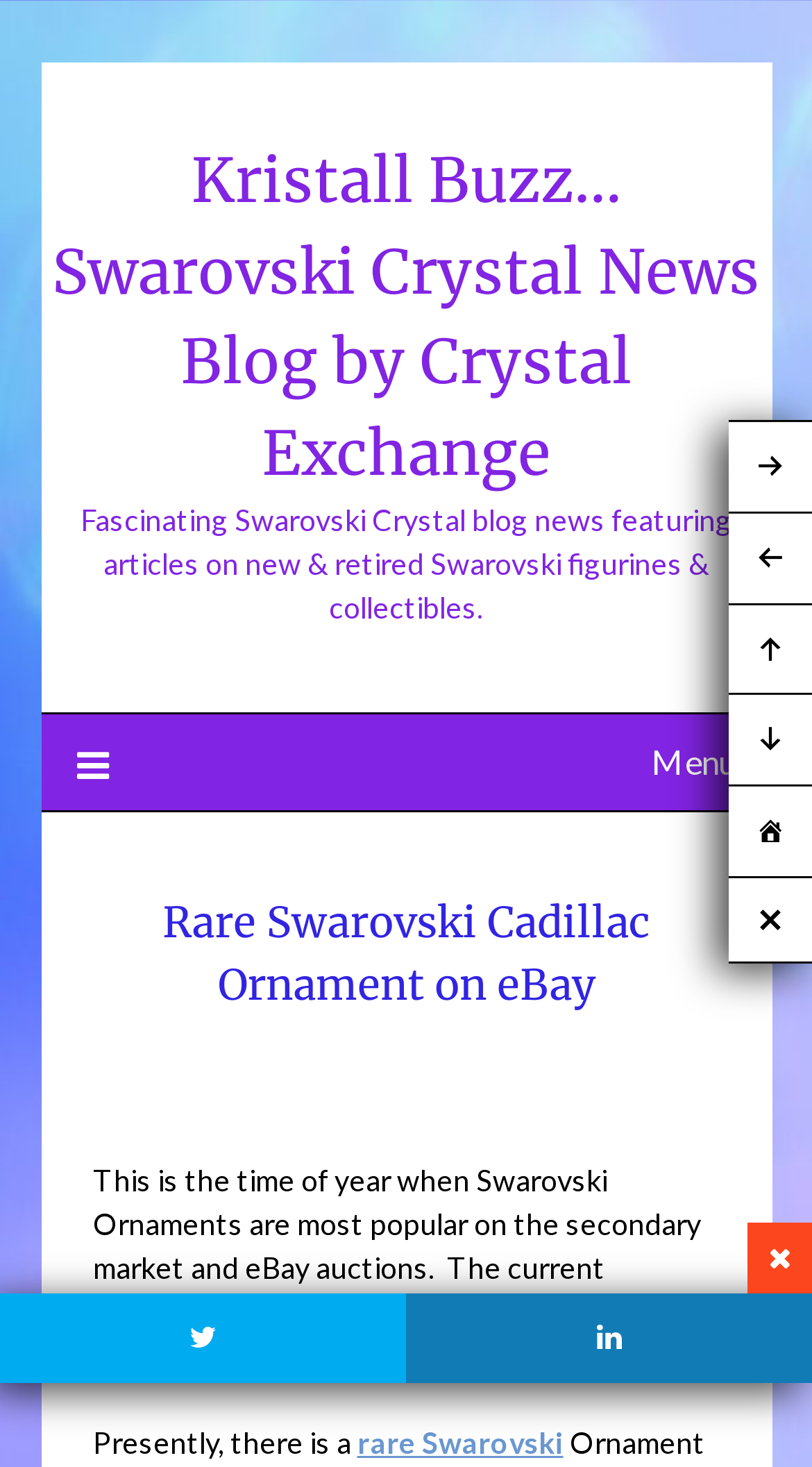How many social media links are there?
Please give a well-detailed answer to the question.

There are five social media links, represented by the icons '', '', '', '', and '', located at the top right corner of the webpage.